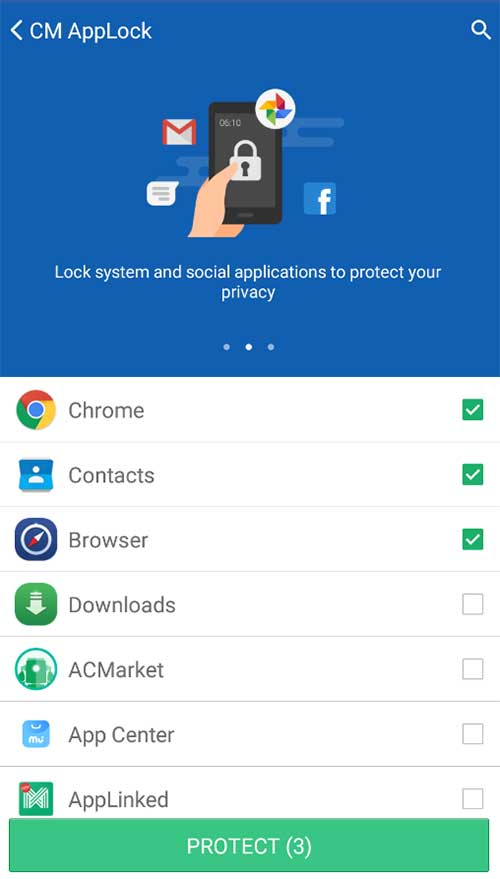Convey all the details present in the image.

The image showcases the interface of the Clean Master App Lock on an Android device. Prominently featured is a mobile device graphic displaying a lock icon, symbolizing the app's purpose of securing personal data and applications. The title at the top reads "CM AppLock," indicating the specific app being used.

Below the title, a message encourages users to "Lock system and social applications to protect your privacy," highlighting the app's capability to secure various apps. The screen displays a list of applications that can be locked, including popular options like Chrome, Contacts, and Browser, each accompanied by a checkbox indicating whether they are currently locked. The unchecked boxes for ACMarket, App Center, and AppLinked suggest that these applications are not yet secured.

At the bottom, a vibrant green button labeled "PROTECT (3)" emphasizes the number of apps designated for protection, inviting users to take action and enhance their privacy. This interface effectively illustrates the Clean Master App Lock's functionality in managing app security on Android smartphones.